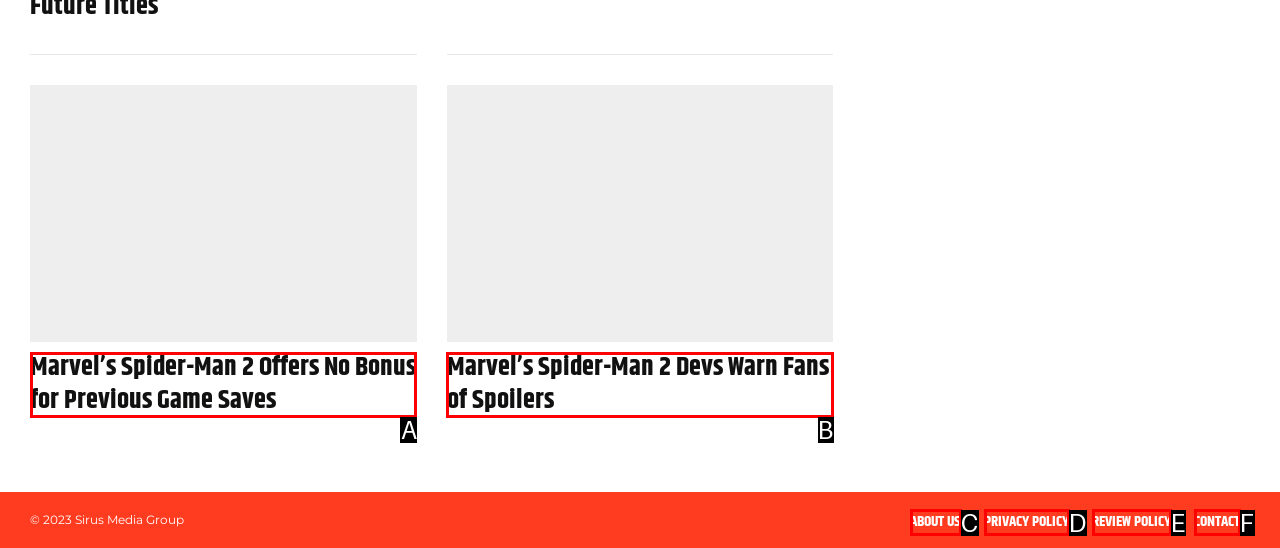Determine which HTML element best fits the description: 669c305f7fd6009a36327d57ee8db92a
Answer directly with the letter of the matching option from the available choices.

None